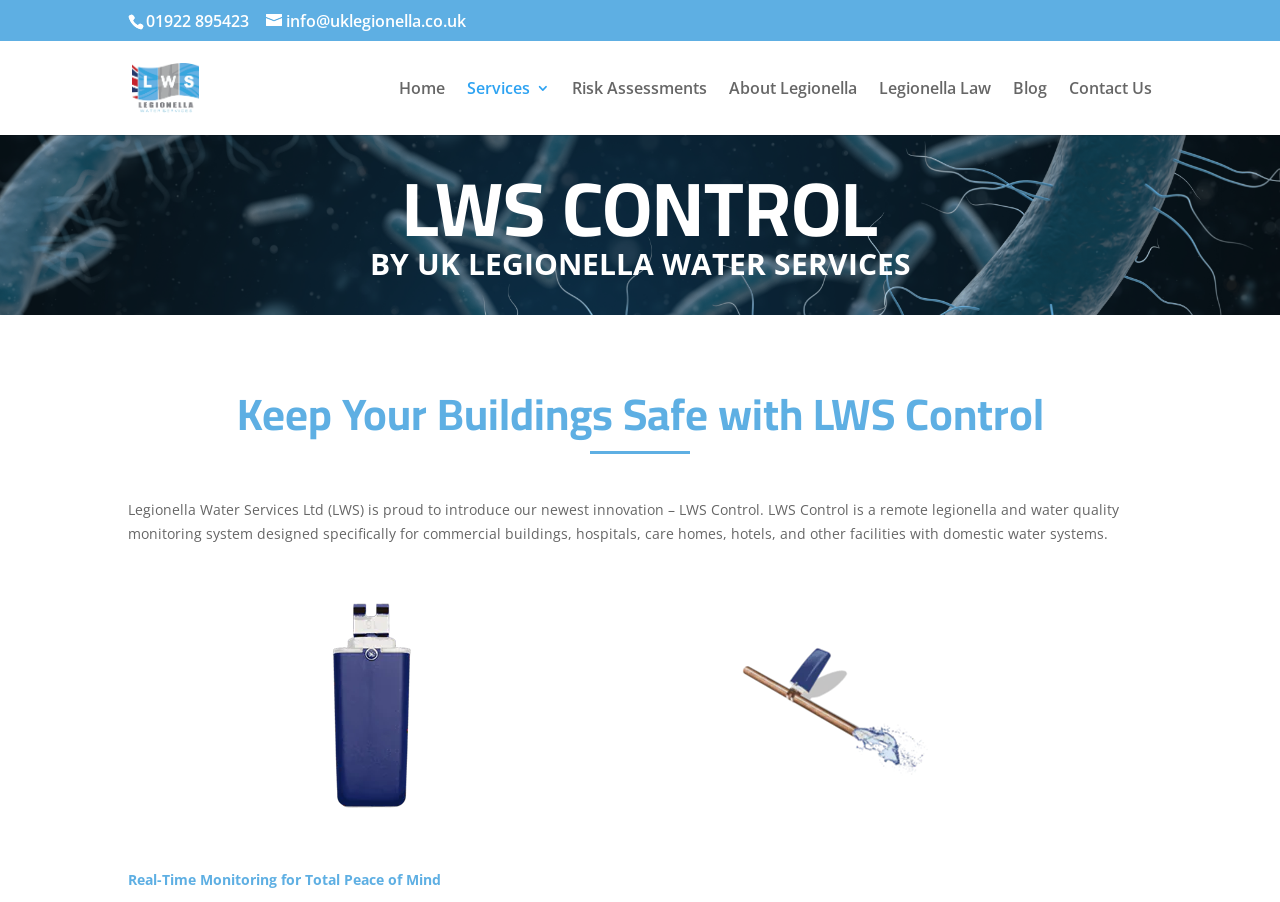Please specify the bounding box coordinates of the clickable region necessary for completing the following instruction: "contact us". The coordinates must consist of four float numbers between 0 and 1, i.e., [left, top, right, bottom].

[0.835, 0.09, 0.9, 0.15]